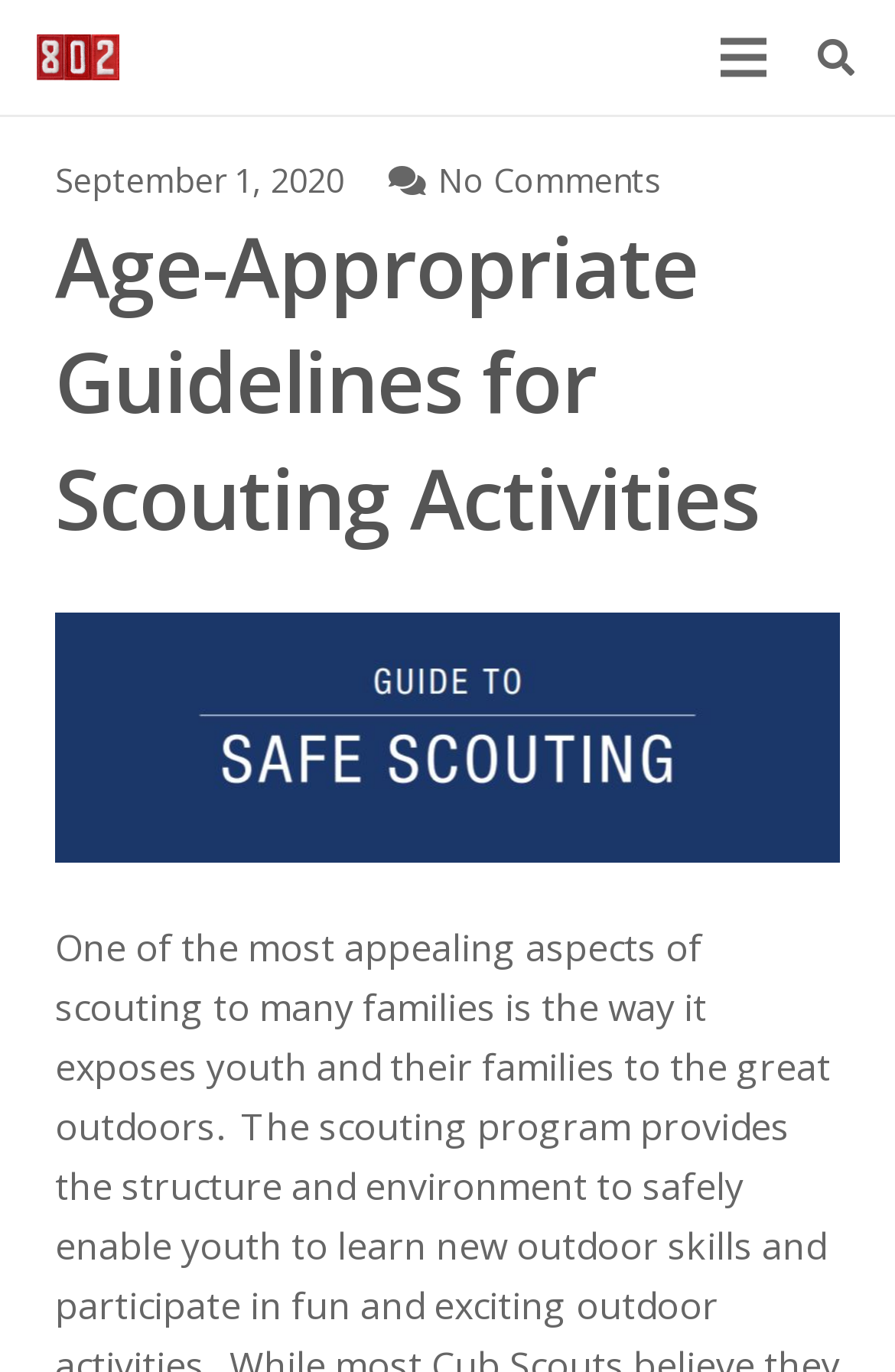Identify the bounding box for the UI element specified in this description: "aria-label="Search"". The coordinates must be four float numbers between 0 and 1, formatted as [left, top, right, bottom].

[0.889, 0.0, 0.979, 0.084]